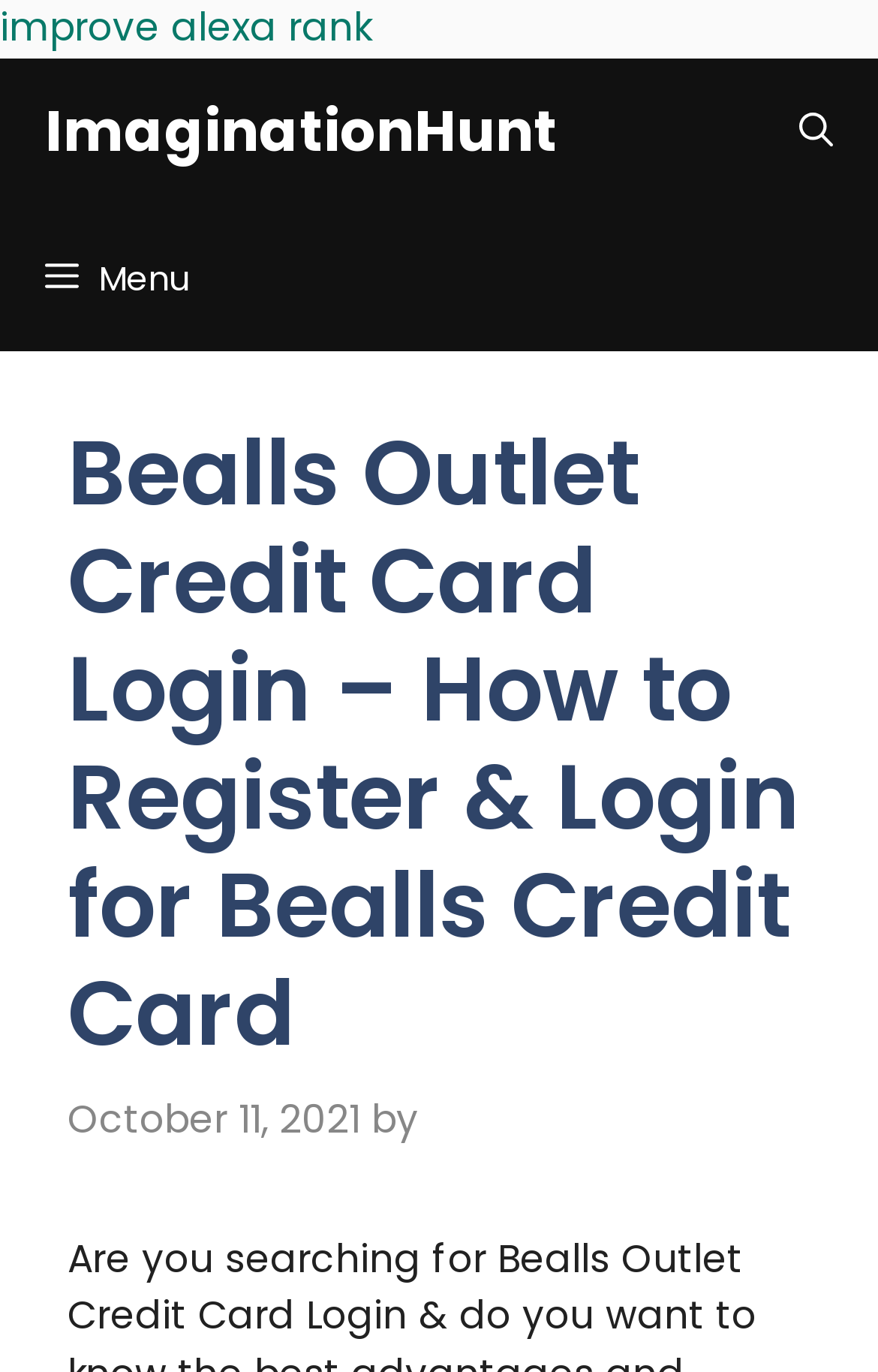Respond to the question below with a concise word or phrase:
What is the function of the link in the top right corner?

Open Search Bar